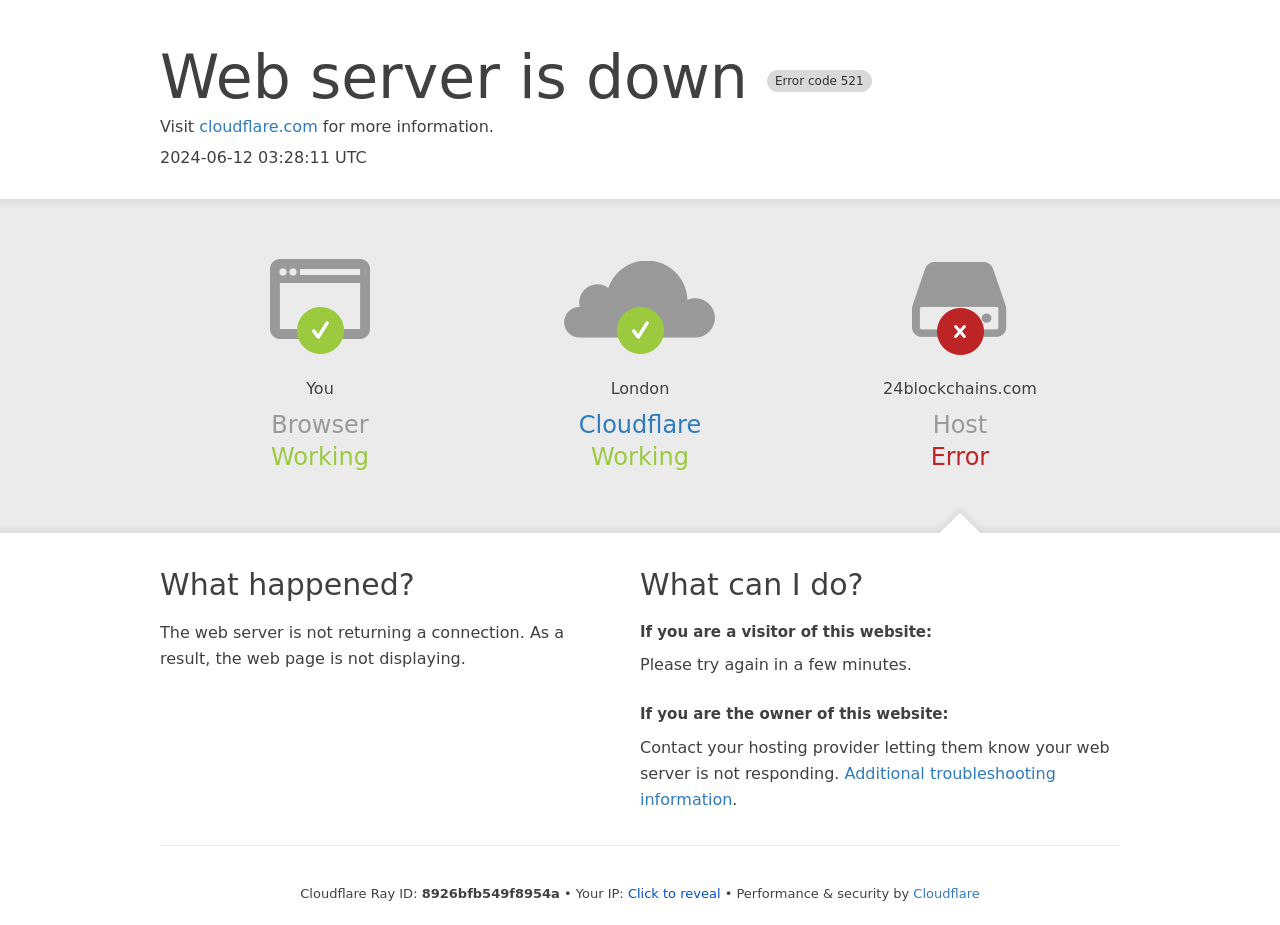What is the name of the hosting provider?
Answer the question in as much detail as possible.

The name of the hosting provider is mentioned as 'Cloudflare' in the section 'Cloudflare' on the webpage.